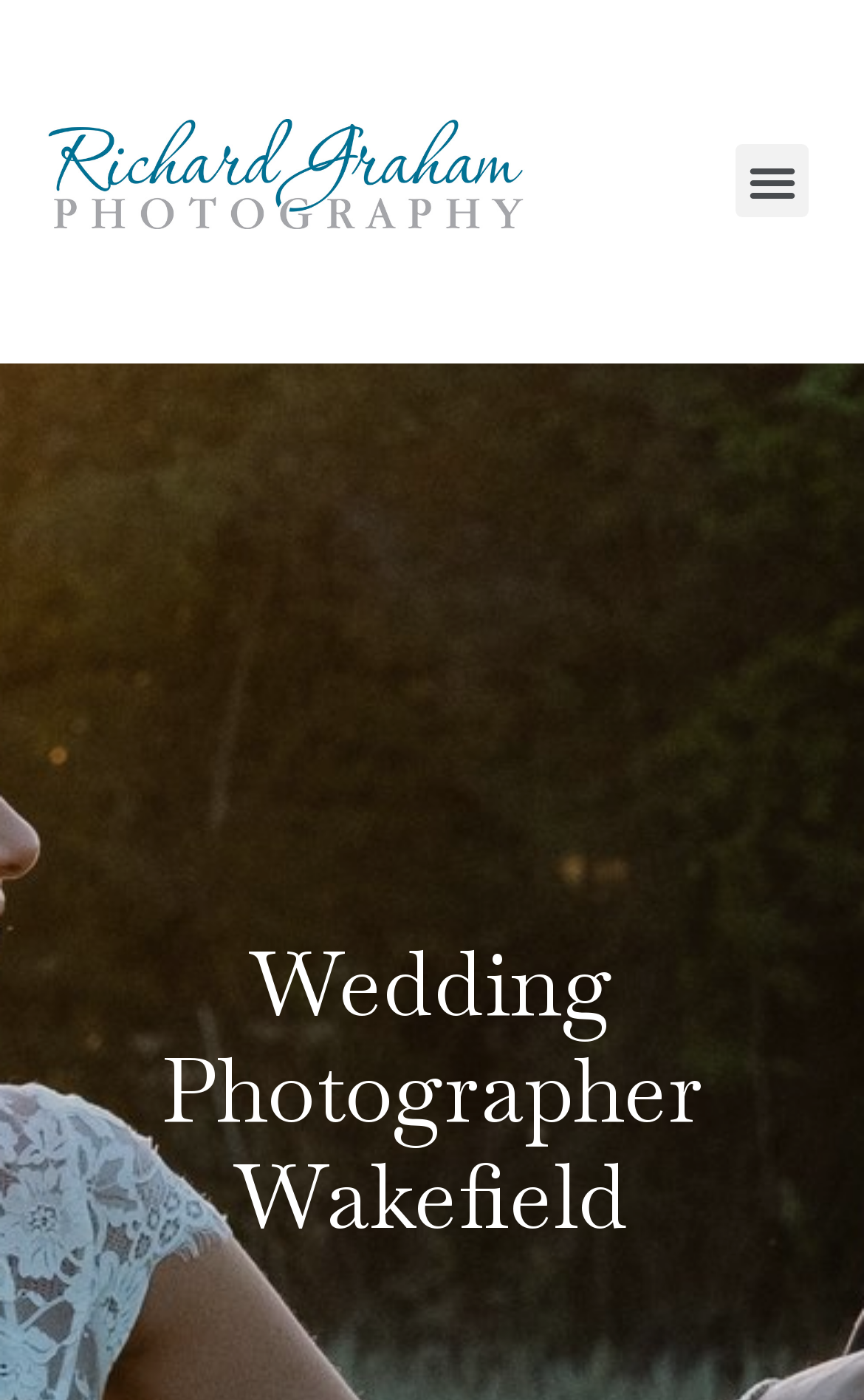Extract the bounding box coordinates for the described element: "alt="Richard Graham Photography"". The coordinates should be represented as four float numbers between 0 and 1: [left, top, right, bottom].

[0.026, 0.025, 0.636, 0.234]